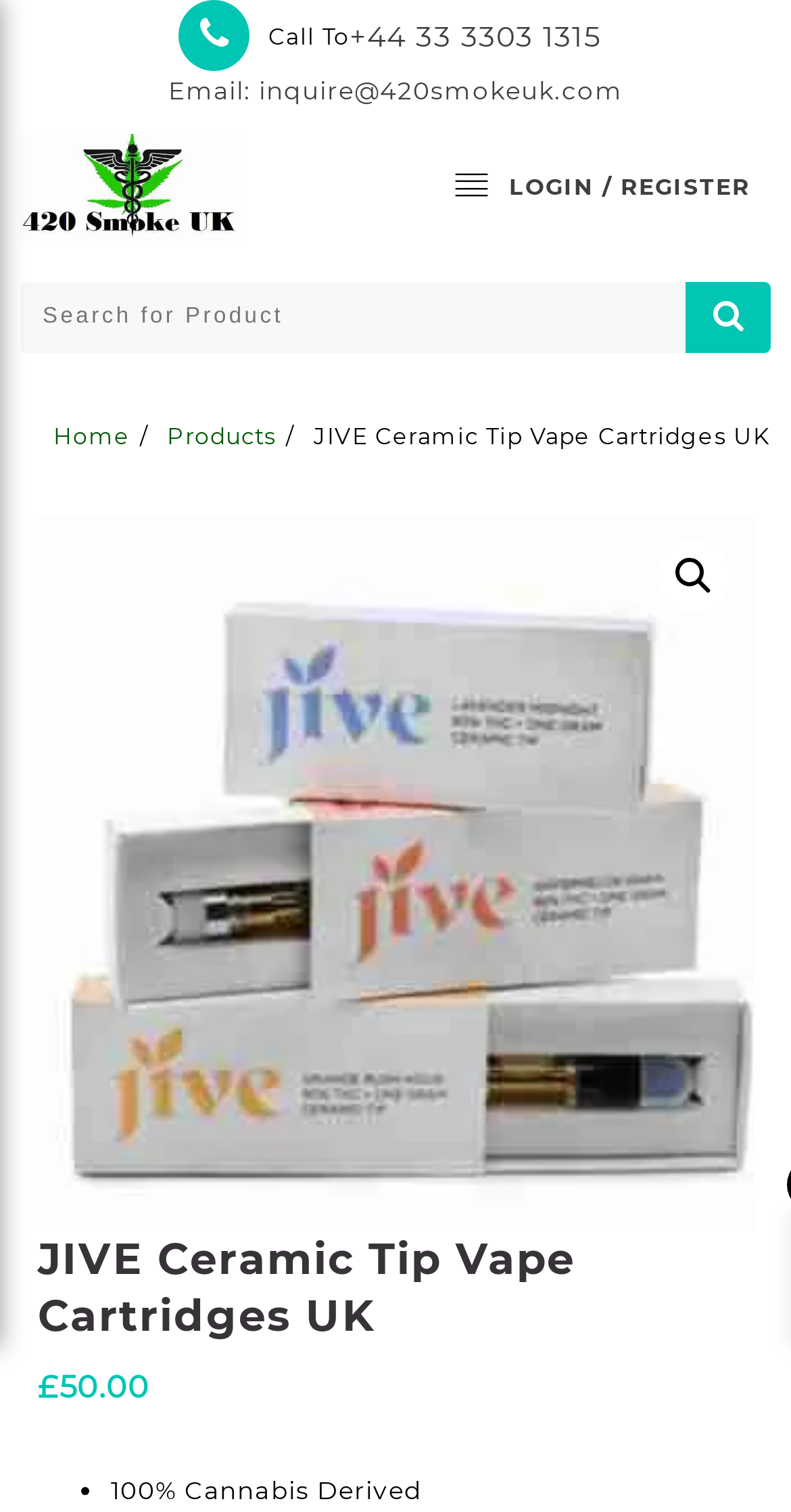Determine the bounding box coordinates of the clickable element necessary to fulfill the instruction: "Search for something". Provide the coordinates as four float numbers within the 0 to 1 range, i.e., [left, top, right, bottom].

[0.026, 0.186, 0.867, 0.233]